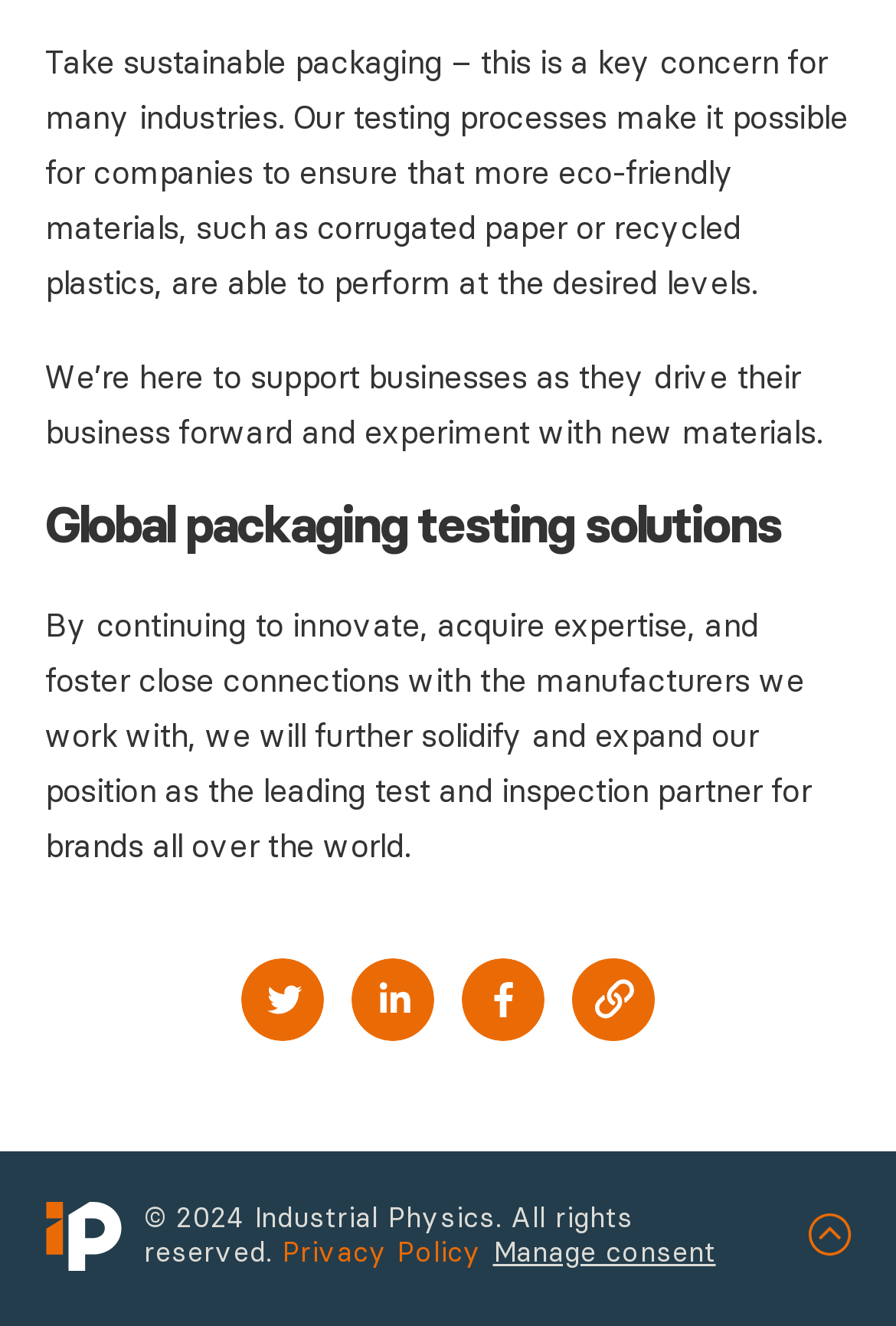How many social media links are available?
Use the screenshot to answer the question with a single word or phrase.

4